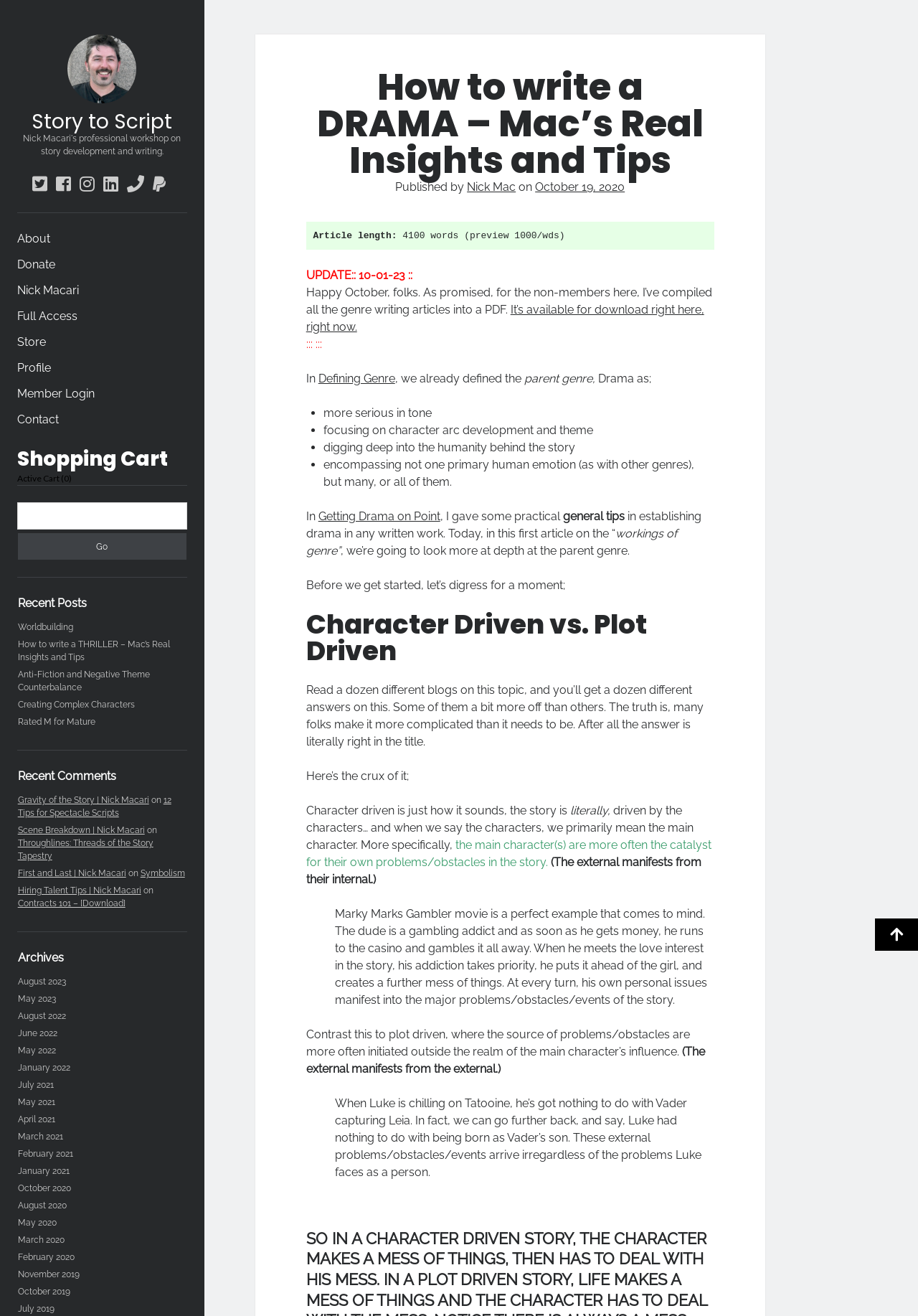Find the bounding box coordinates of the element you need to click on to perform this action: 'Login as a member'. The coordinates should be represented by four float values between 0 and 1, in the format [left, top, right, bottom].

[0.019, 0.293, 0.103, 0.306]